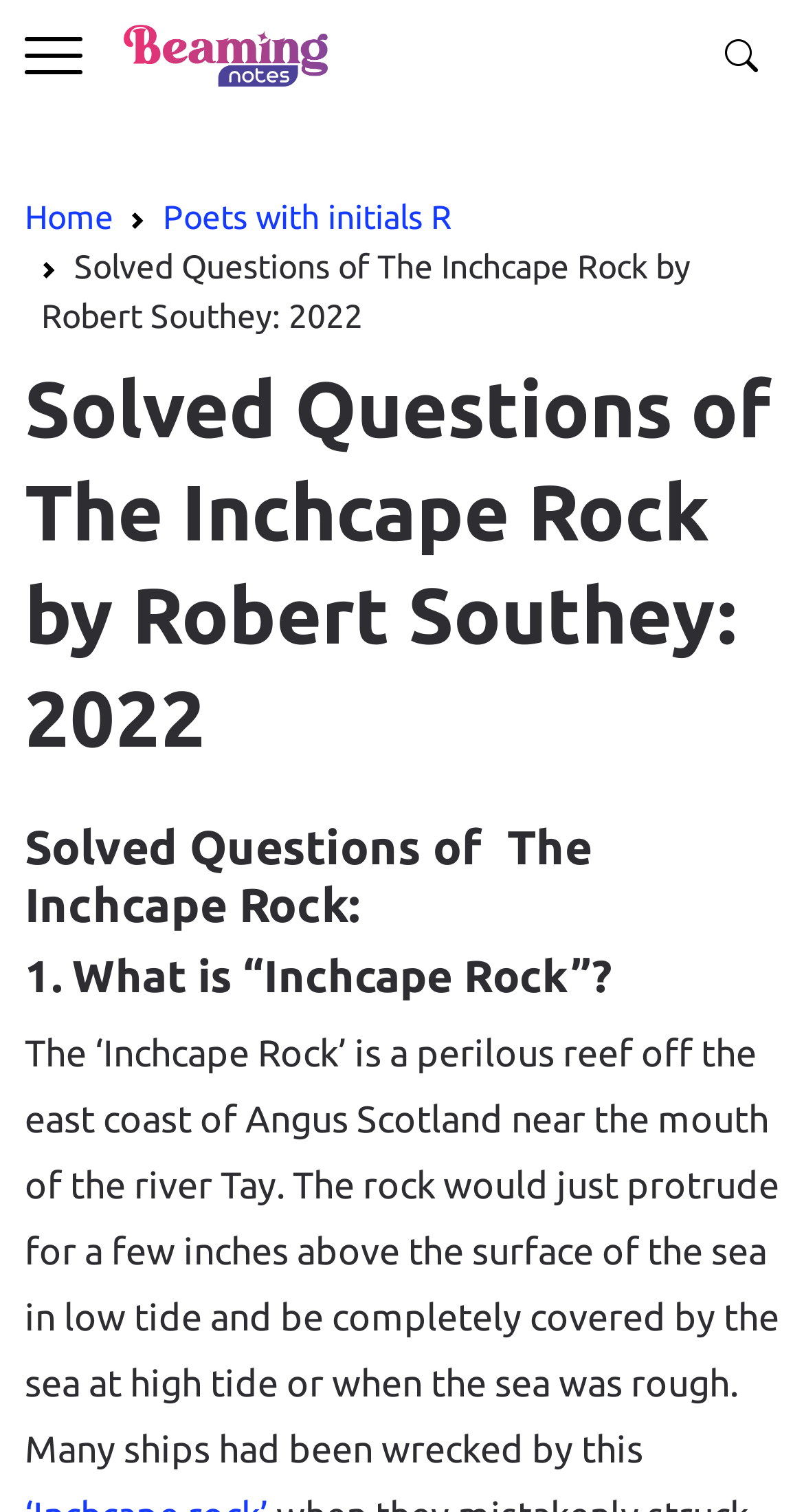How many ships had been wrecked by the Inchcape Rock?
Look at the webpage screenshot and answer the question with a detailed explanation.

The webpage mentions that many ships had been wrecked by this perilous reef.